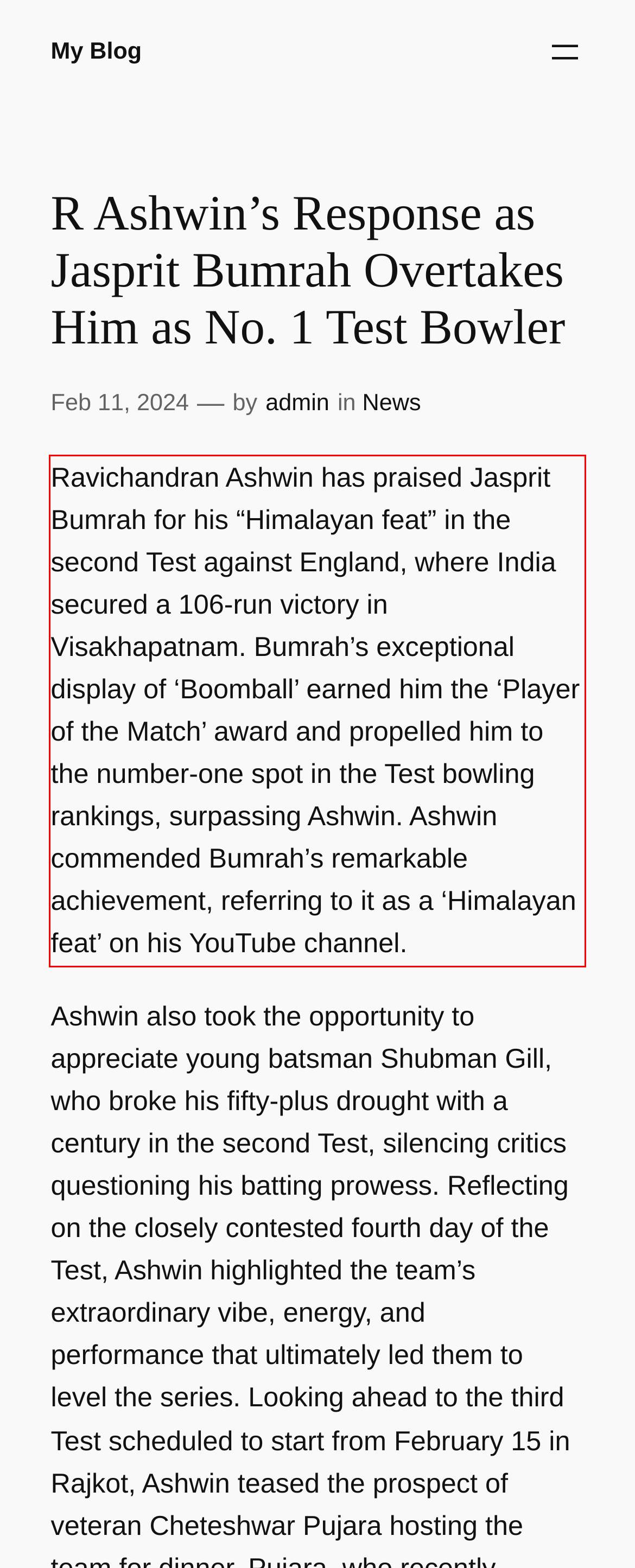Please look at the screenshot provided and find the red bounding box. Extract the text content contained within this bounding box.

Ravichandran Ashwin has praised Jasprit Bumrah for his “Himalayan feat” in the second Test against England, where India secured a 106-run victory in Visakhapatnam. Bumrah’s exceptional display of ‘Boomball’ earned him the ‘Player of the Match’ award and propelled him to the number-one spot in the Test bowling rankings, surpassing Ashwin. Ashwin commended Bumrah’s remarkable achievement, referring to it as a ‘Himalayan feat’ on his YouTube channel.